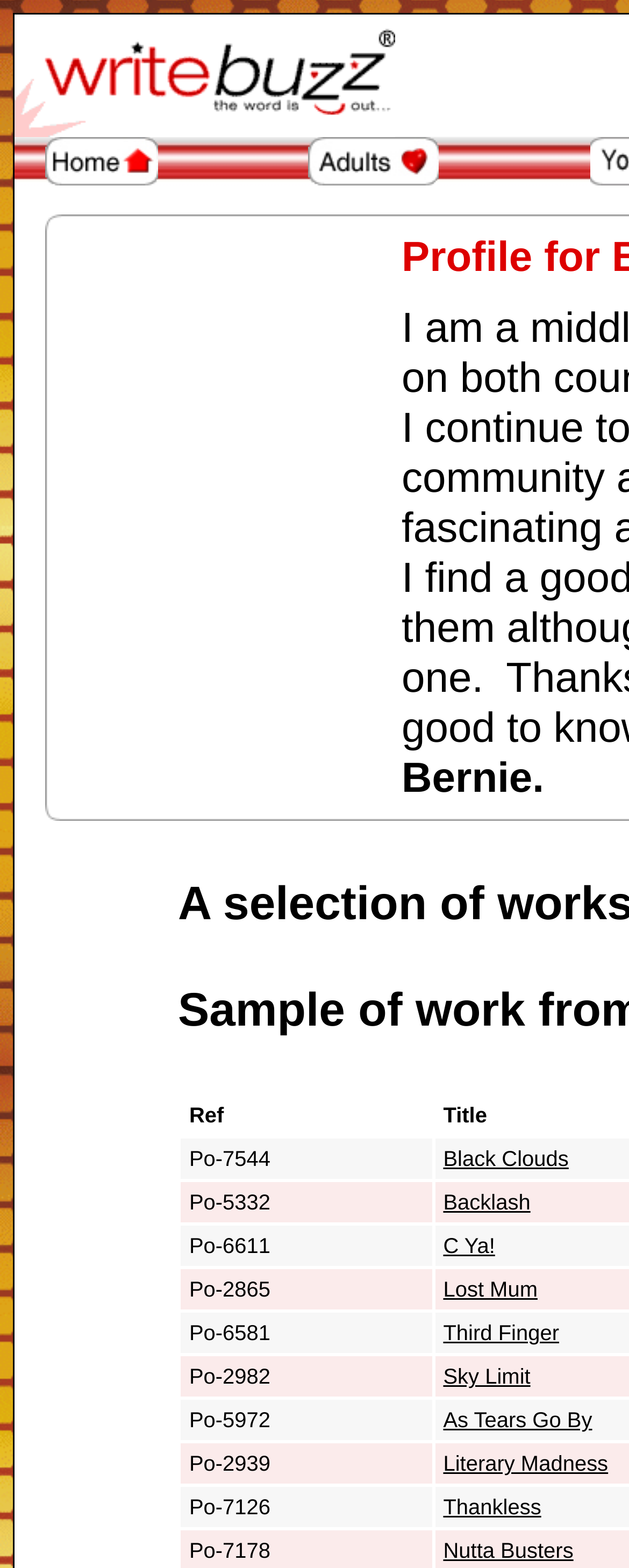Identify the bounding box coordinates for the region of the element that should be clicked to carry out the instruction: "go to home page". The bounding box coordinates should be four float numbers between 0 and 1, i.e., [left, top, right, bottom].

None